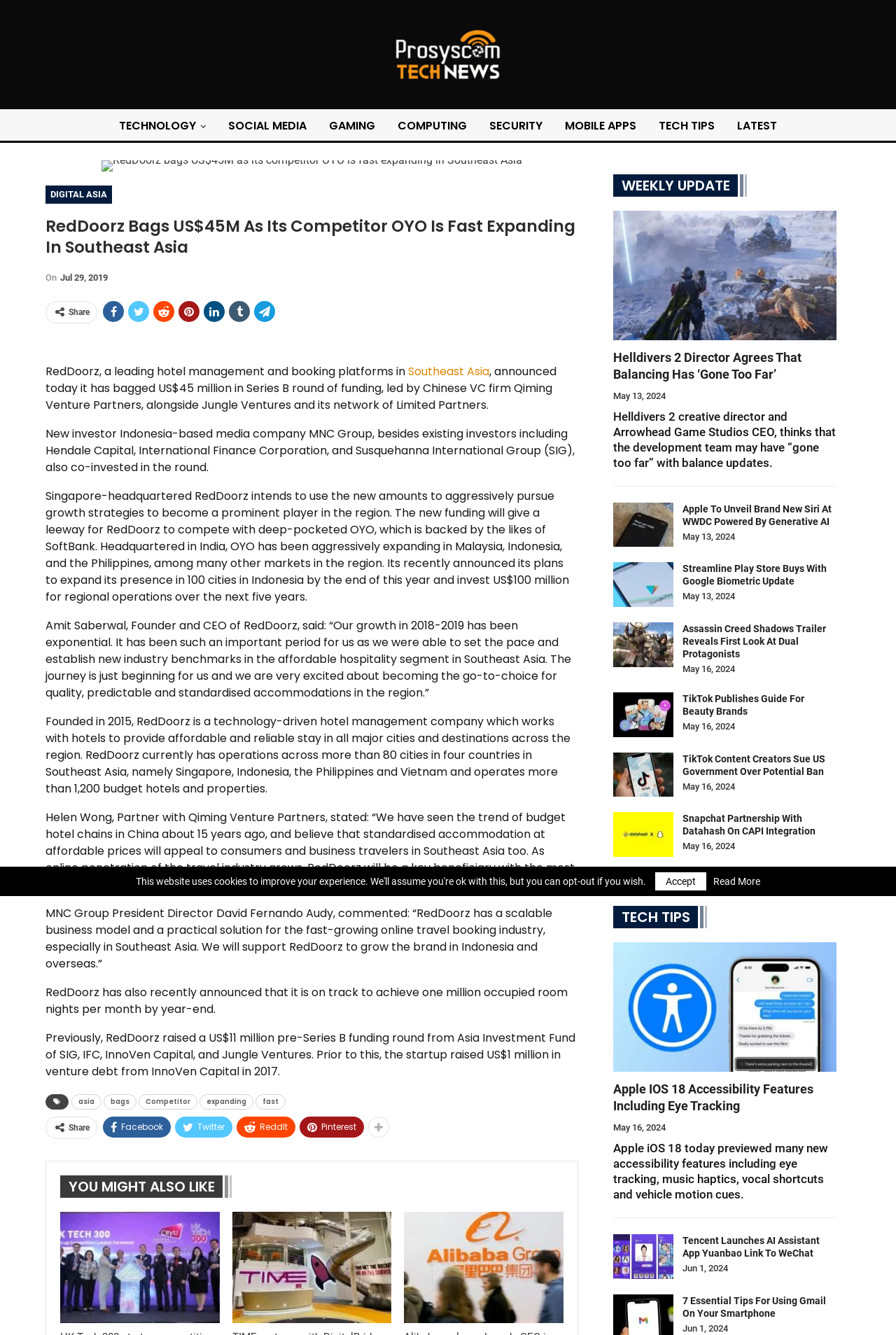Find the bounding box coordinates of the element you need to click on to perform this action: 'Share the article on Facebook'. The coordinates should be represented by four float values between 0 and 1, in the format [left, top, right, bottom].

[0.115, 0.836, 0.191, 0.852]